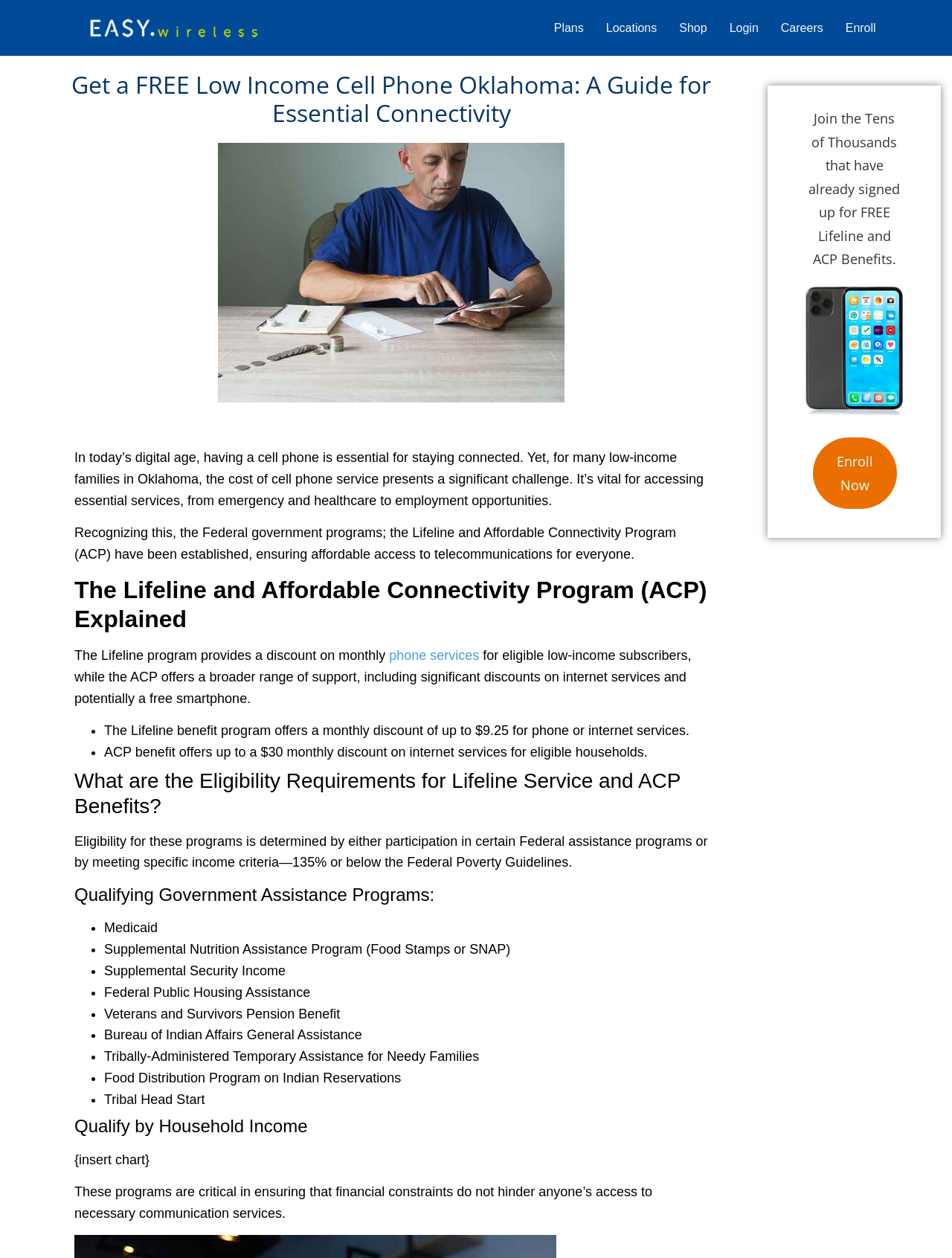Locate the bounding box coordinates of the clickable area to execute the instruction: "Click on the 'Login' link". Provide the coordinates as four float numbers between 0 and 1, represented as [left, top, right, bottom].

[0.766, 0.014, 0.797, 0.03]